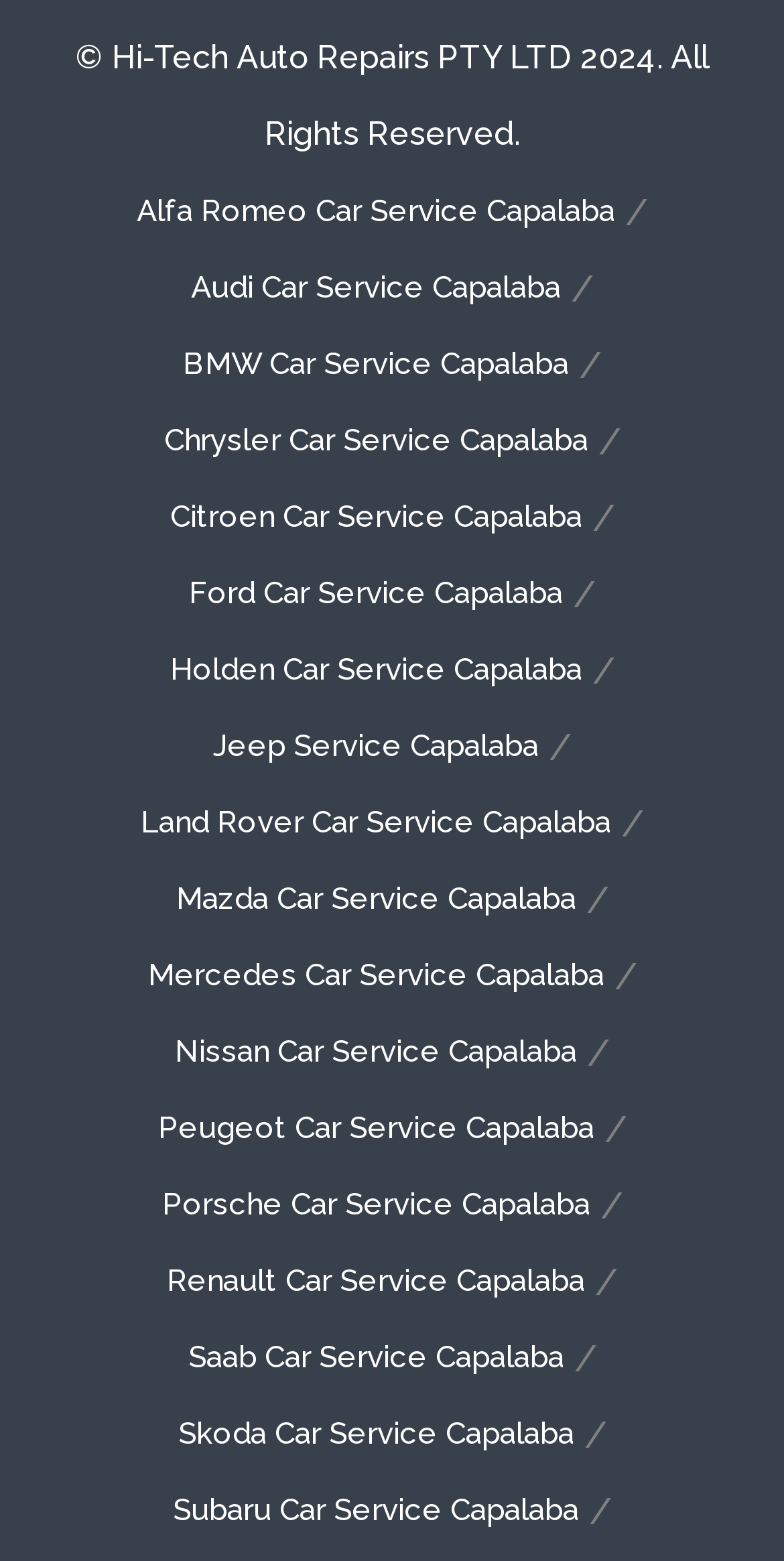What is the last car brand listed?
Analyze the image and deliver a detailed answer to the question.

I looked at the list of links and found that the last link is 'Subaru Car Service Capalaba', which corresponds to the car brand Subaru.